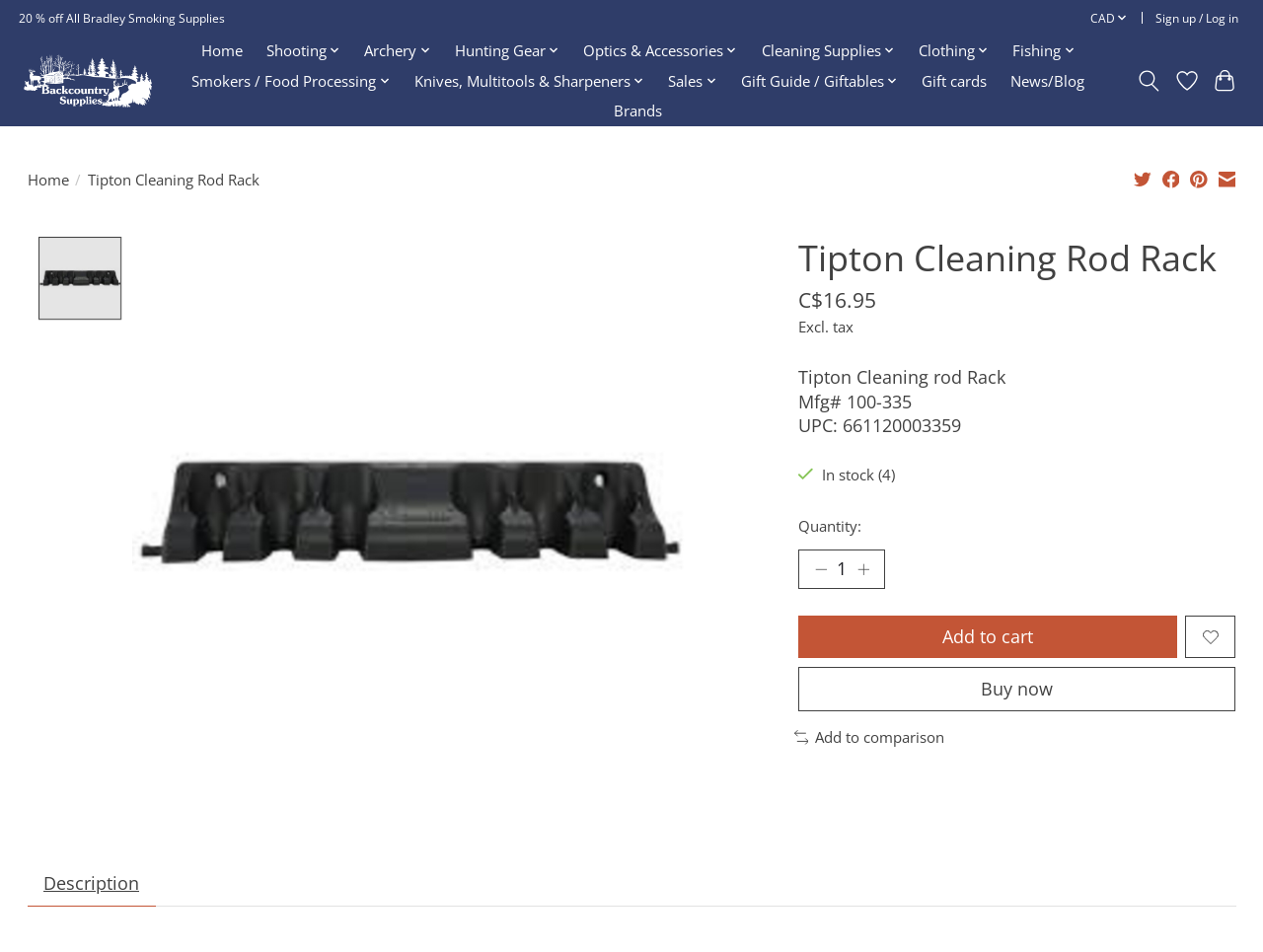Please determine the bounding box coordinates for the UI element described here. Use the format (top-left x, top-left y, bottom-right x, bottom-right y) with values bounded between 0 and 1: title="Backcountry Supplies"

[0.019, 0.056, 0.12, 0.113]